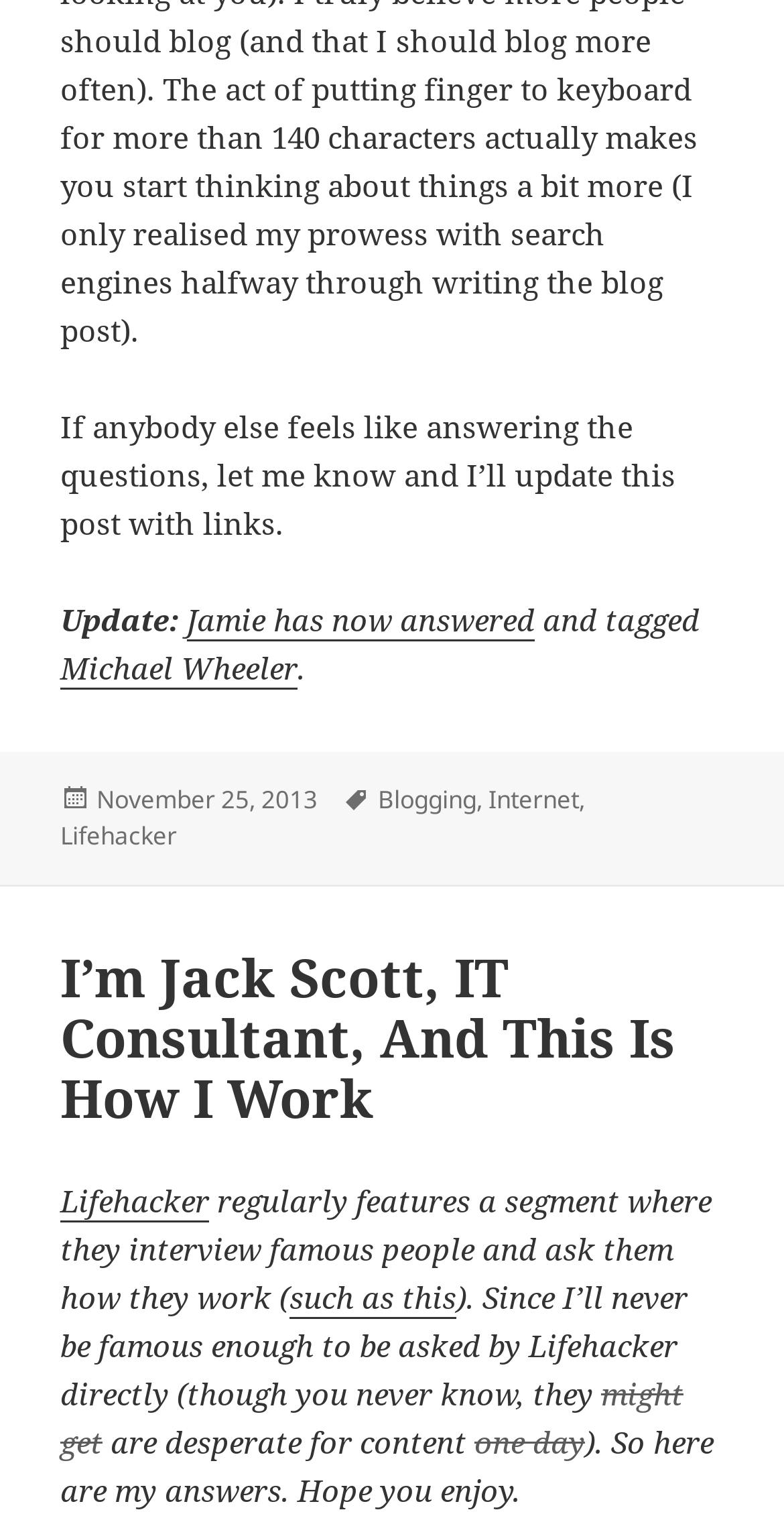Please locate the bounding box coordinates of the element that needs to be clicked to achieve the following instruction: "Click the link to Jamie's answer". The coordinates should be four float numbers between 0 and 1, i.e., [left, top, right, bottom].

[0.238, 0.396, 0.682, 0.423]